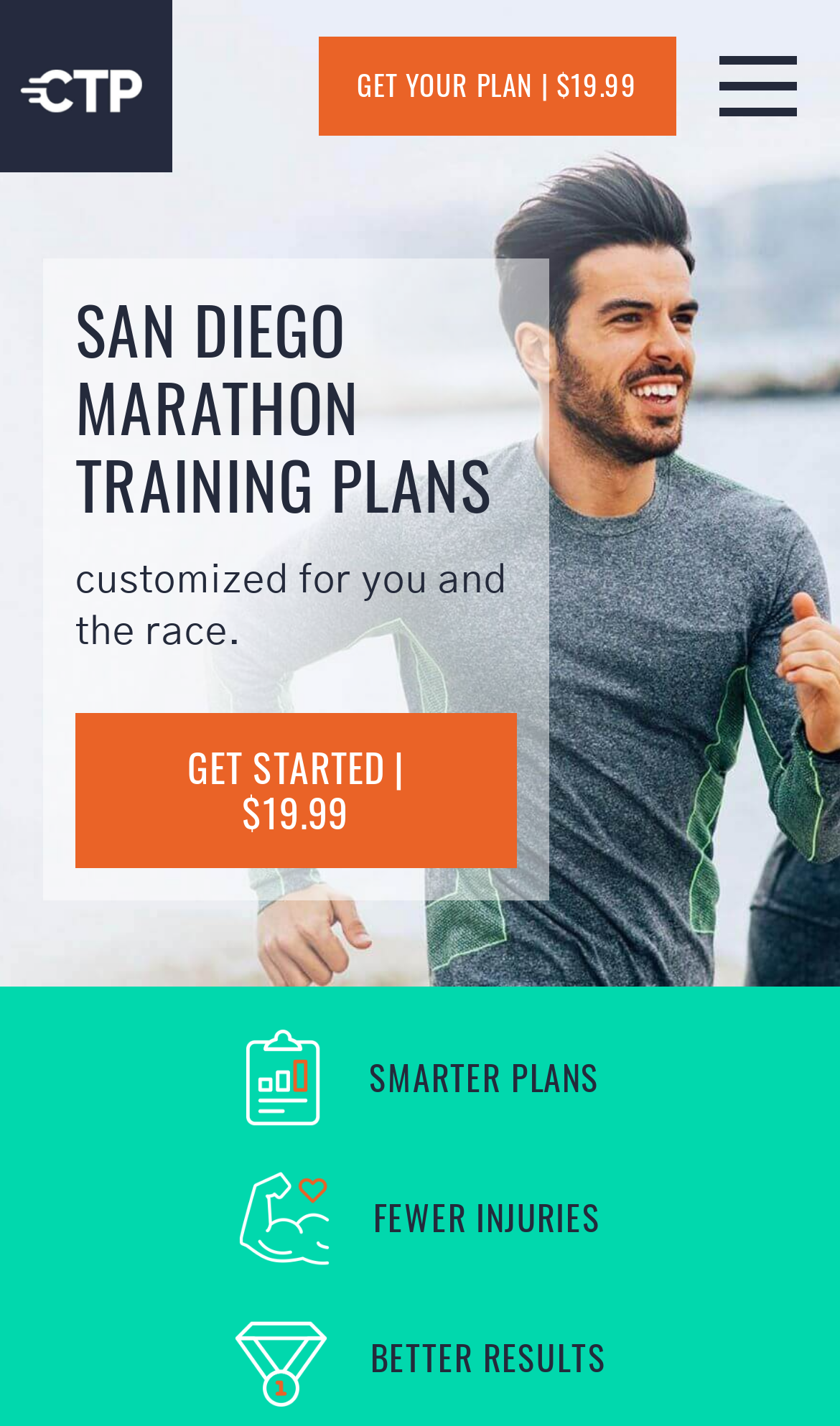Offer a thorough description of the webpage.

The webpage is about a customized training plan for the San Diego Marathon. At the top left, there is an unlabelled link. To the right of it, there is a prominent link "GET YOUR PLAN | $19.99" that stands out. On the top right, there is another unlabelled link. 

Below these links, the main heading "SAN DIEGO MARATHON TRAINING PLANS" is centered, taking up a significant portion of the width. Underneath the heading, there is a brief description "customized for you and the race." 

Further down, there is a call-to-action link "GET STARTED | $19.99" that is aligned with the heading above. 

On the right side of the page, there are three sections, each consisting of an image and a brief text description. The first section has an image titled "Smarter Training Plans" with the text "SMARTER PLANS" below it. The second section has an image titled "Safe Training Plans" with the text "FEWER INJURIES" below it. The third section has an image titled "Successful Training Plans" with the text "BETTER RESULTS" below it. These sections are stacked vertically, with the first one at the top and the third one at the bottom.